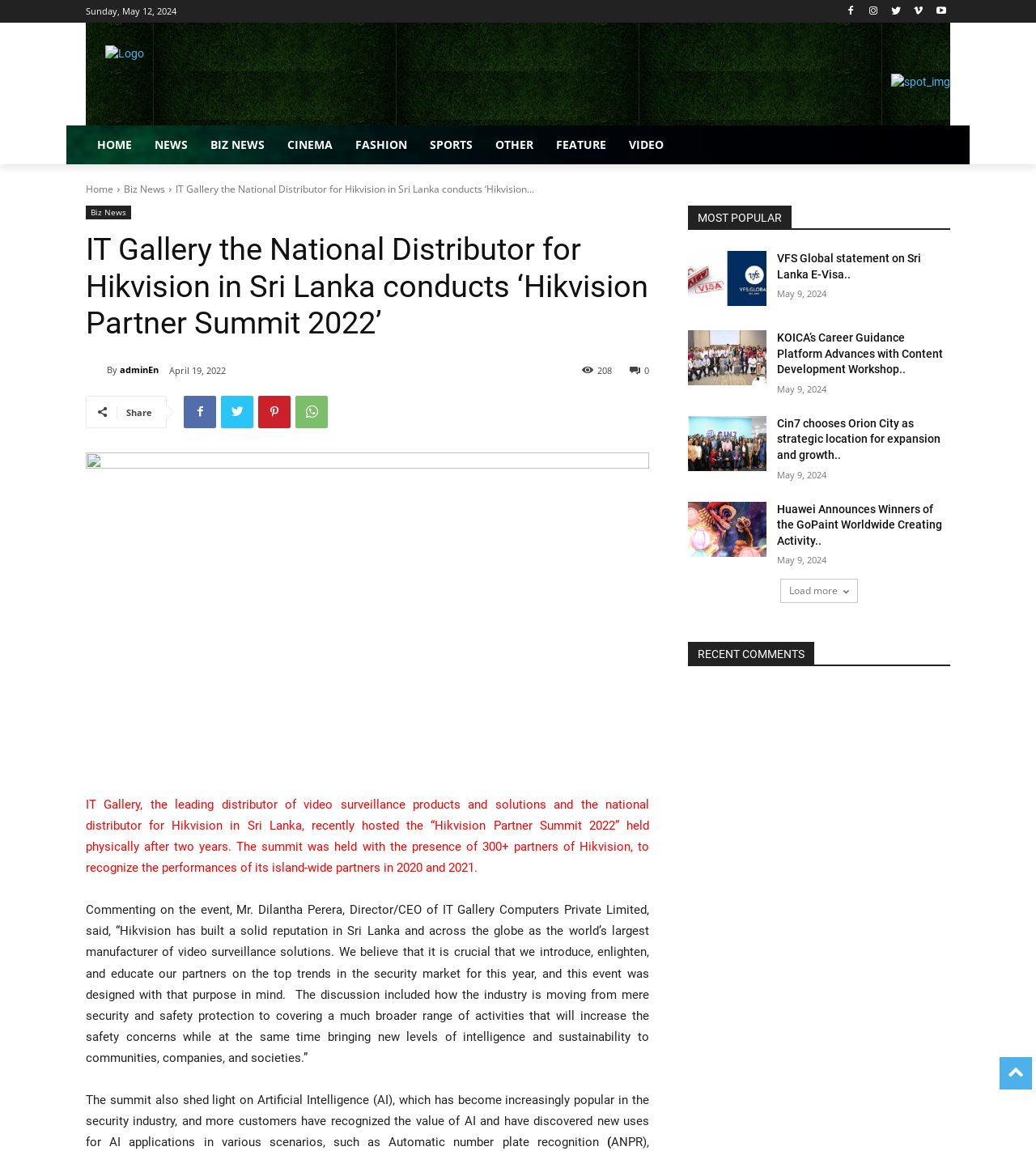Please identify the bounding box coordinates of the region to click in order to complete the task: "Click on the HOME link". The coordinates must be four float numbers between 0 and 1, specified as [left, top, right, bottom].

[0.083, 0.109, 0.138, 0.143]